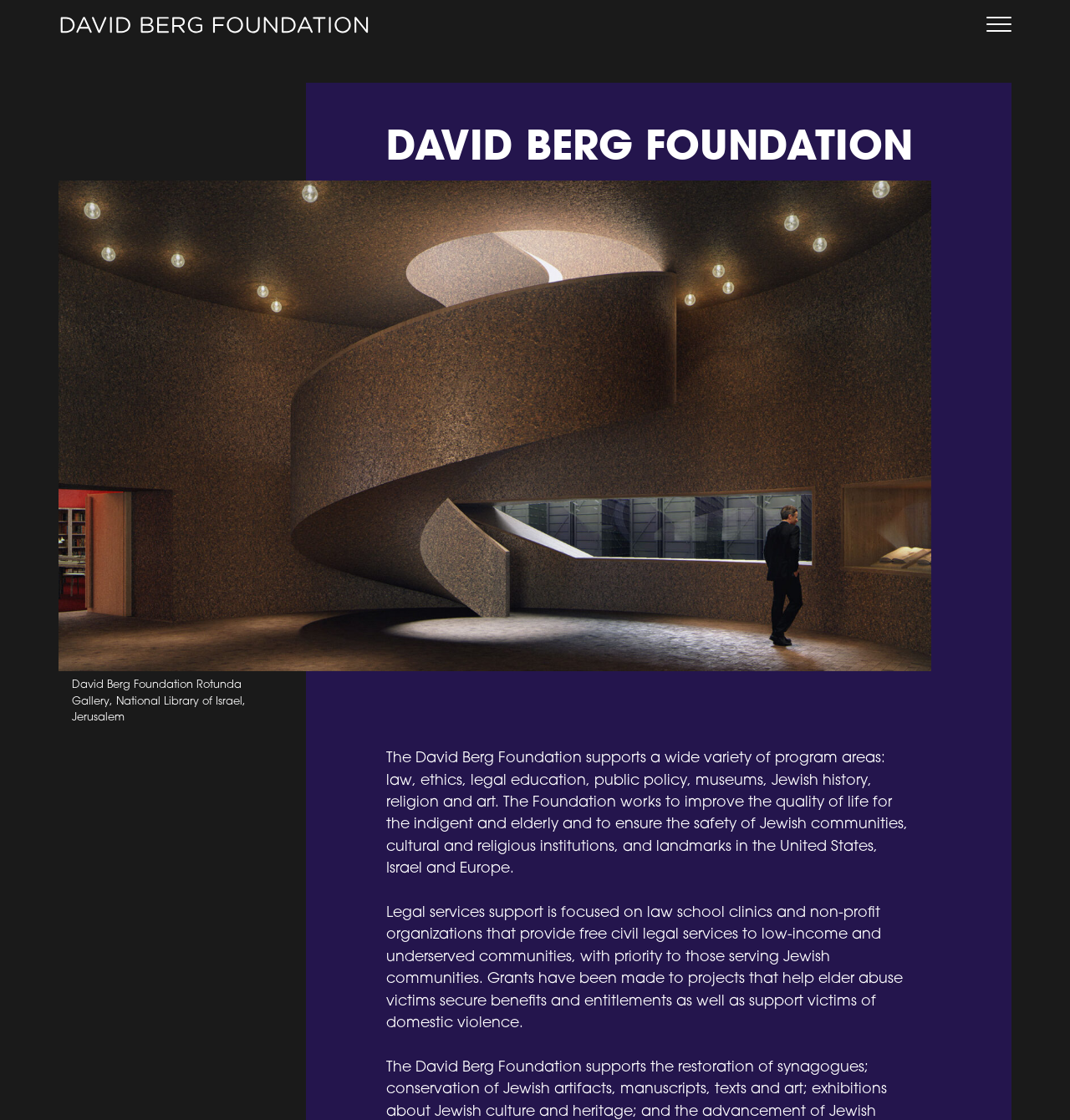Extract the main headline from the webpage and generate its text.

DAVID BERG FOUNDATION